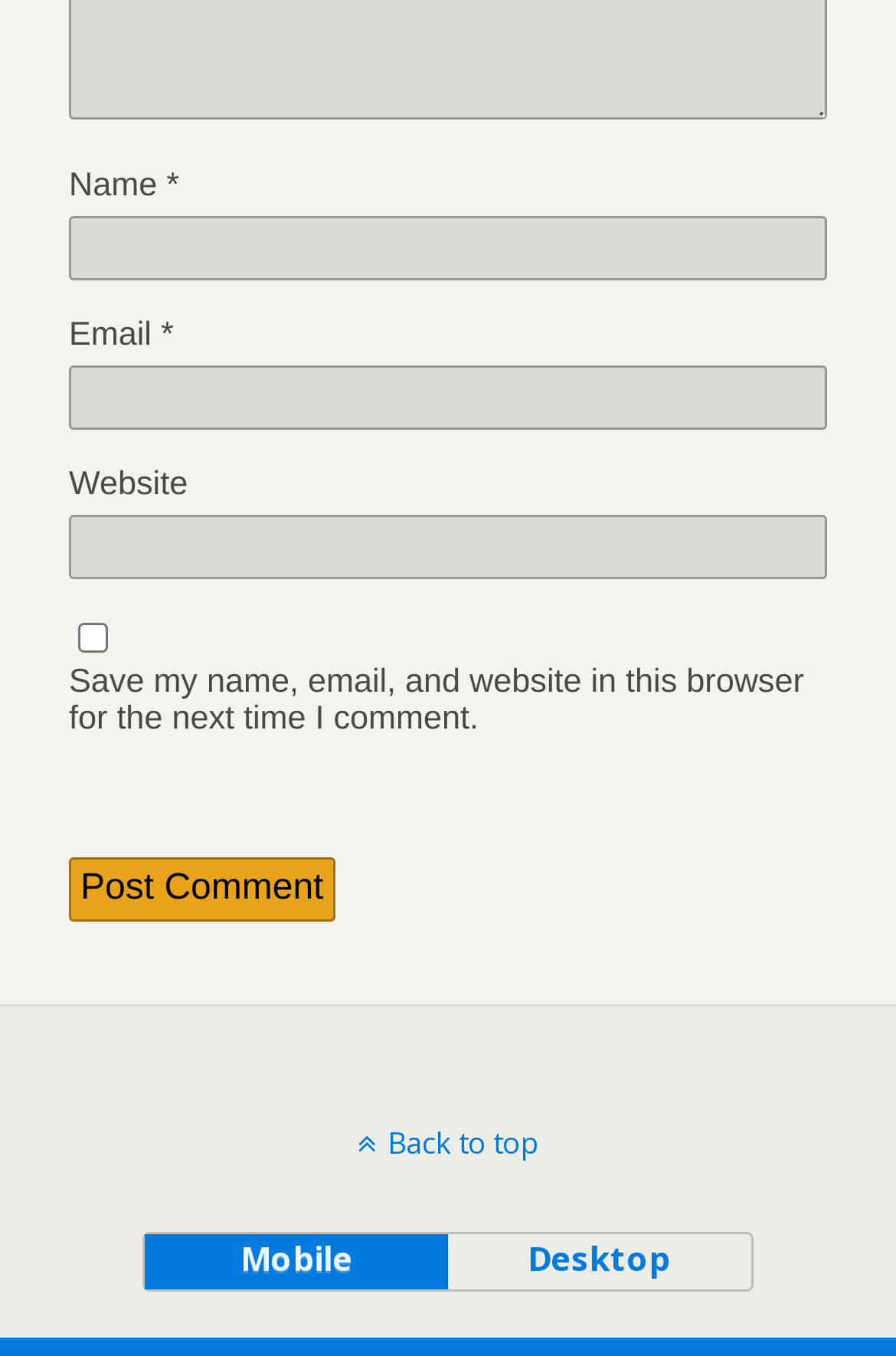Observe the image and answer the following question in detail: What is the purpose of the checkbox?

The checkbox is located below the 'Website' textbox and is labeled 'Save my name, email, and website in this browser for the next time I comment.' Its purpose is to allow users to save their comment information for future use.